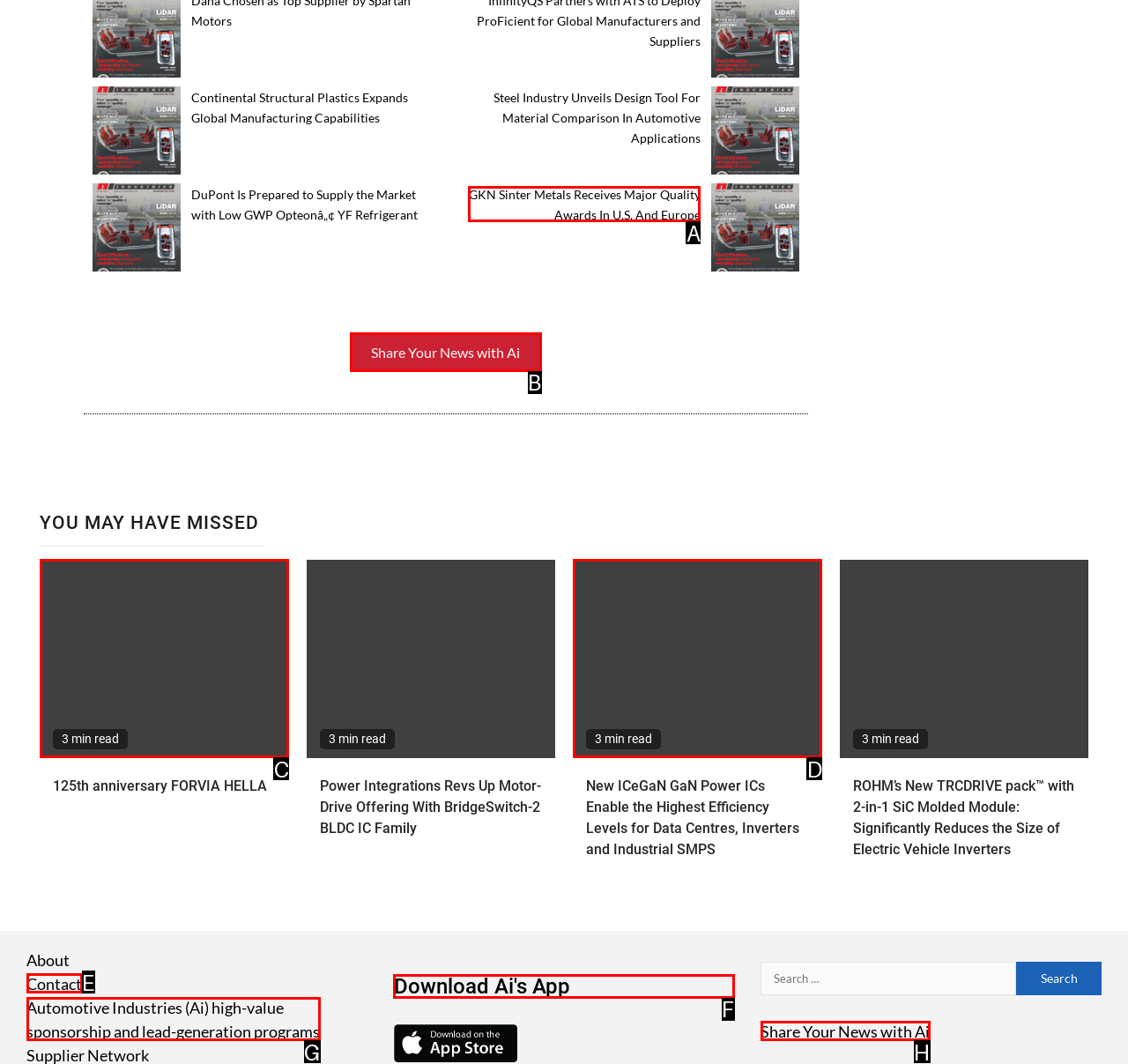Specify which UI element should be clicked to accomplish the task: Download Ai's app. Answer with the letter of the correct choice.

F